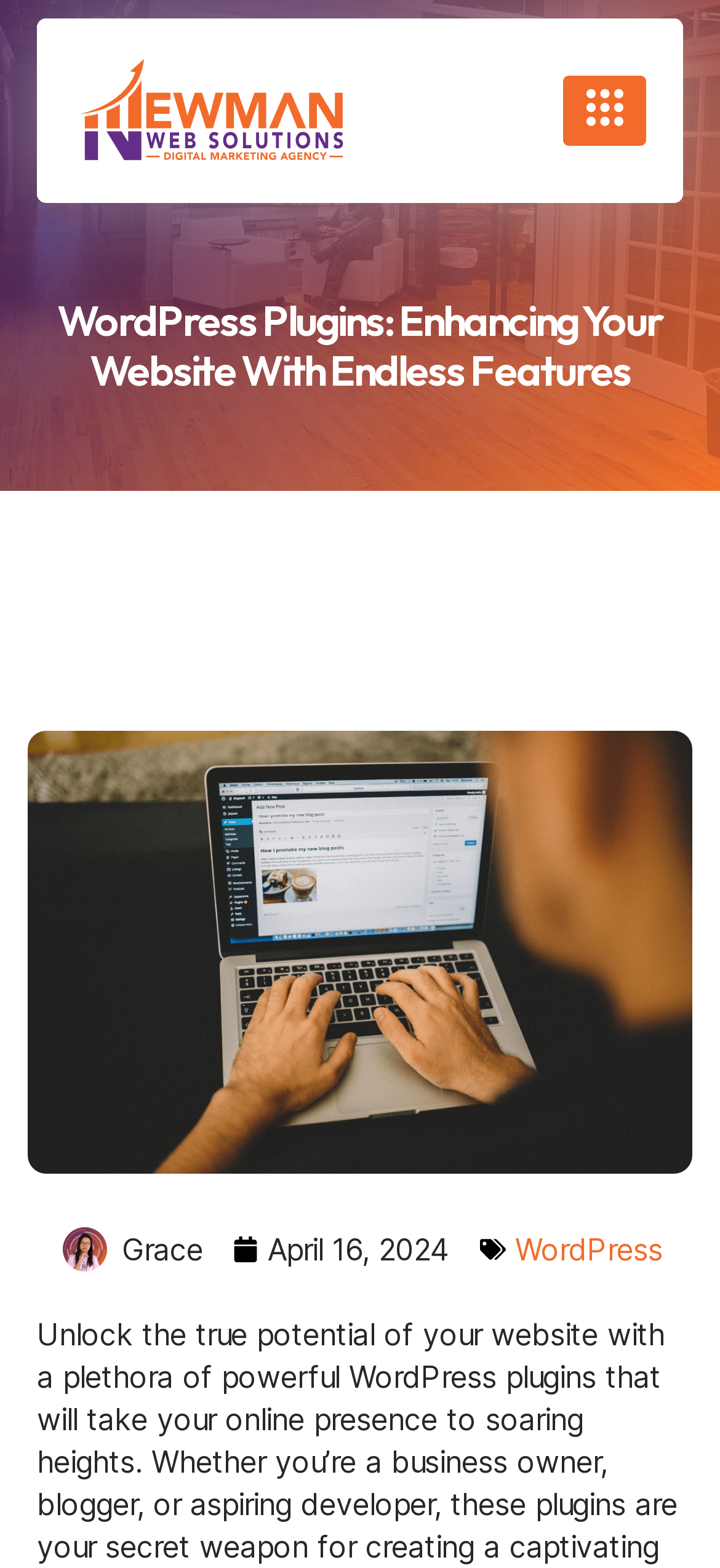Predict the bounding box coordinates for the UI element described as: "WordPress". The coordinates should be four float numbers between 0 and 1, presented as [left, top, right, bottom].

[0.715, 0.785, 0.921, 0.808]